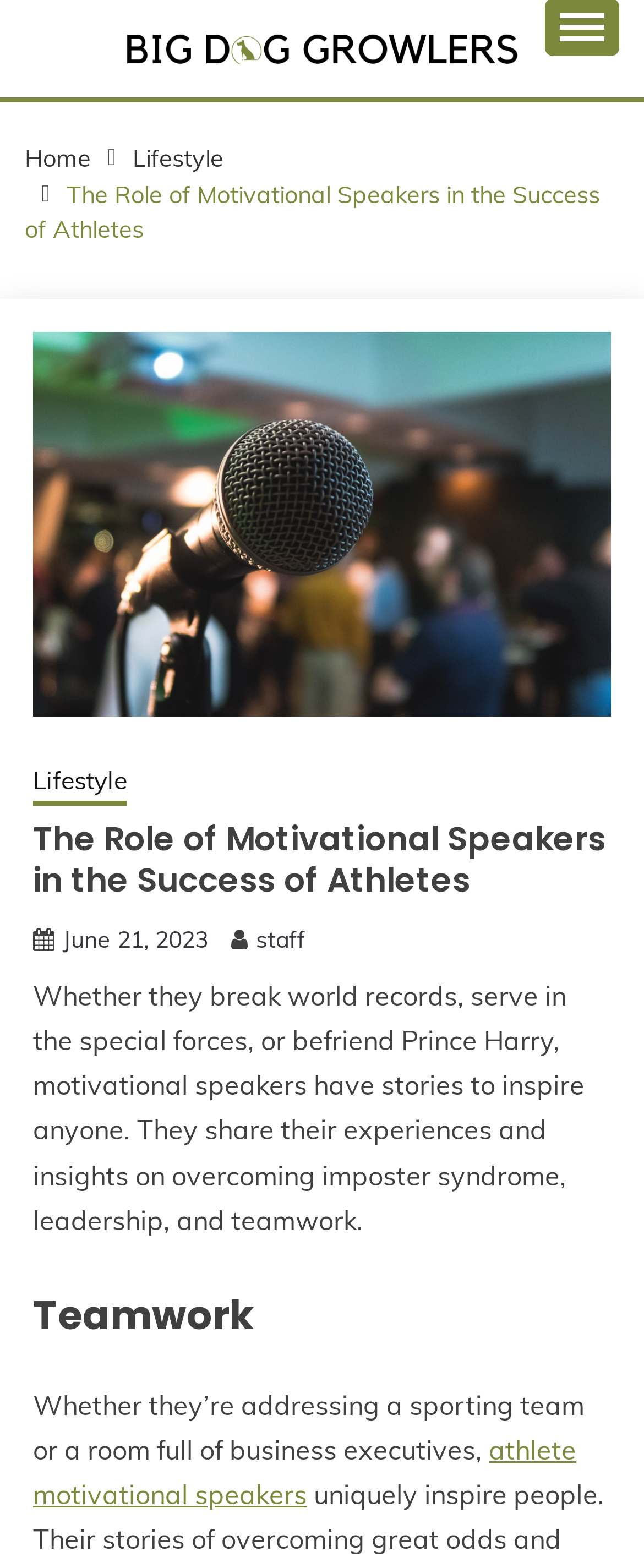What is the topic of the current article?
Based on the visual details in the image, please answer the question thoroughly.

The topic of the current article can be inferred from the heading 'The Role of Motivational Speakers in the Success of Athletes' and the surrounding text, which discusses the role of motivational speakers in inspiring athletes.